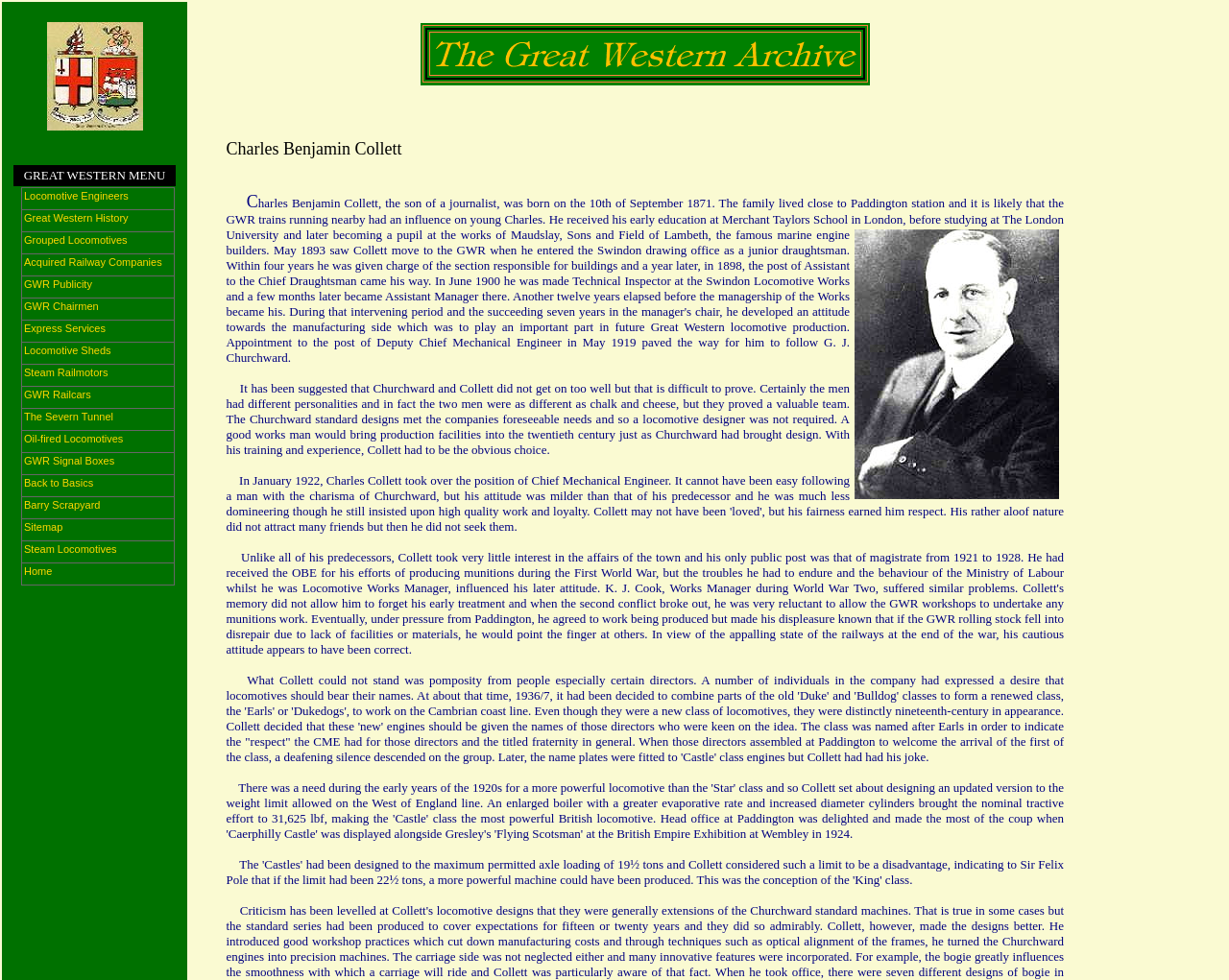Give a detailed account of the webpage's layout and content.

The webpage is about Charles Collett, a locomotive engineer. At the top-left corner, there is a small image. Below it, there is a table with a header "GREAT WESTERN MENU". The table has three columns, with the first column being empty, the second column containing an image, and the third column being empty as well.

To the right of the table, there is a section with a heading "Charles Benjamin Collett" and a brief description of his life, including his birthdate, education, and career. Below this section, there is an image of Charles Collett, OBE.

The webpage also contains several paragraphs of text describing Collett's personality, his relationship with his colleagues, and his sense of humor. One notable story is about how he named a class of locomotives after Earls to poke fun at certain directors who wanted locomotives to bear their names.

On the left side of the webpage, there is a list of links to other pages related to locomotive engineers, Great Western history, and other railway-related topics. The links are arranged vertically, with the first link being "Locomotive Engineers" and the last link being "Home".